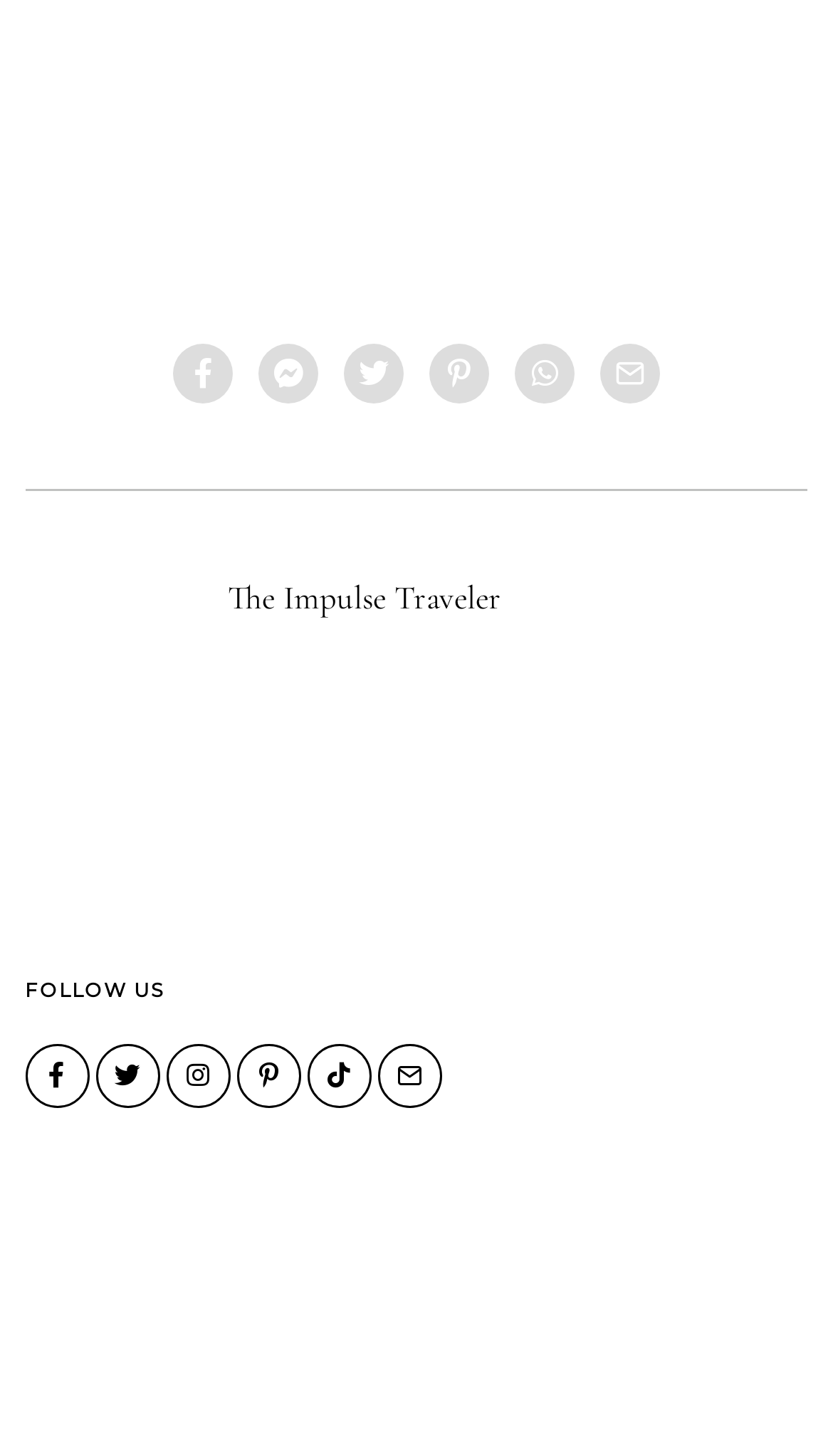Please identify the bounding box coordinates of the clickable area that will fulfill the following instruction: "Click the first social media icon". The coordinates should be in the format of four float numbers between 0 and 1, i.e., [left, top, right, bottom].

[0.208, 0.236, 0.279, 0.277]